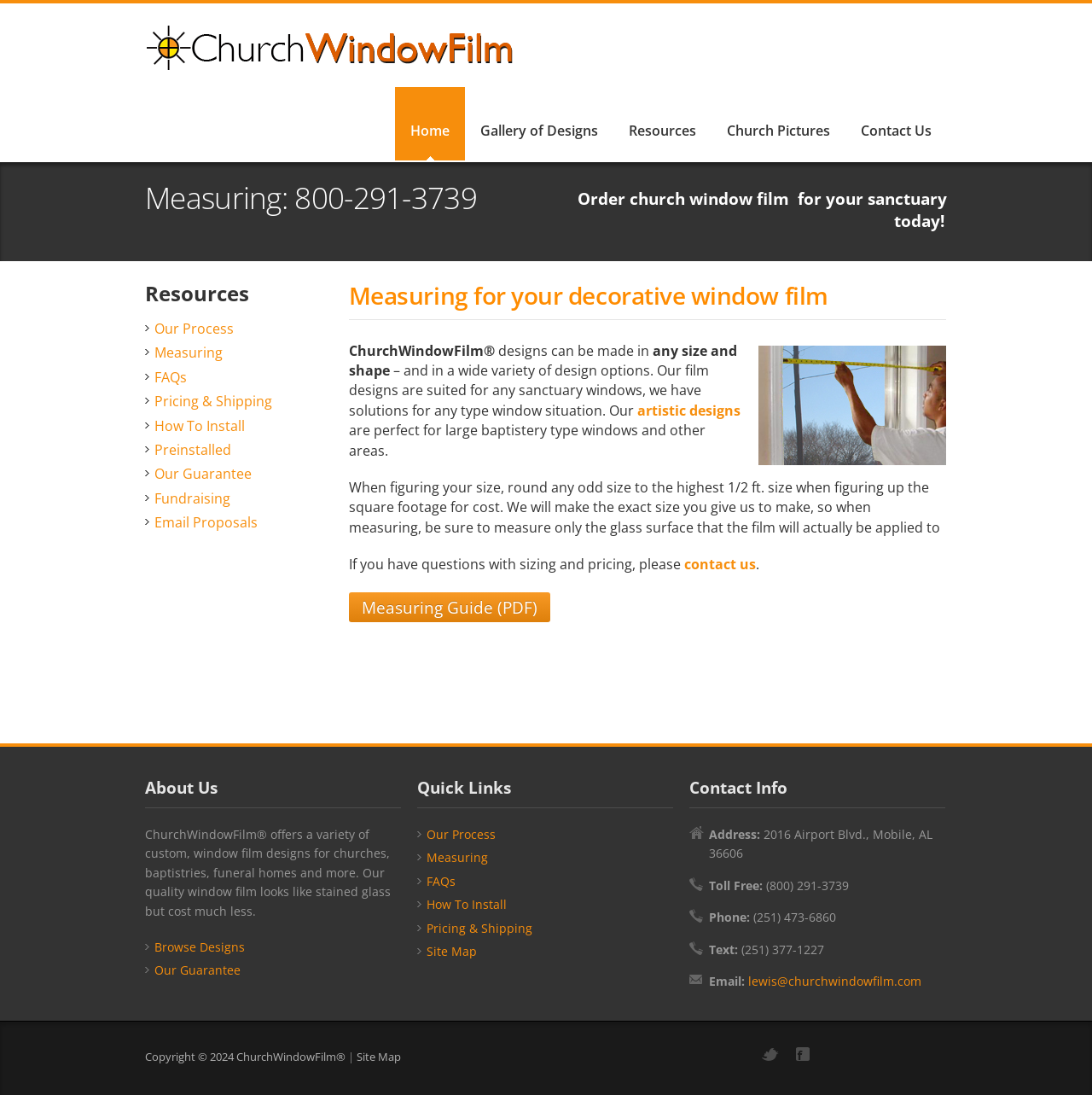Identify the bounding box coordinates for the element you need to click to achieve the following task: "Click on 'artistic designs'". The coordinates must be four float values ranging from 0 to 1, formatted as [left, top, right, bottom].

[0.583, 0.366, 0.678, 0.383]